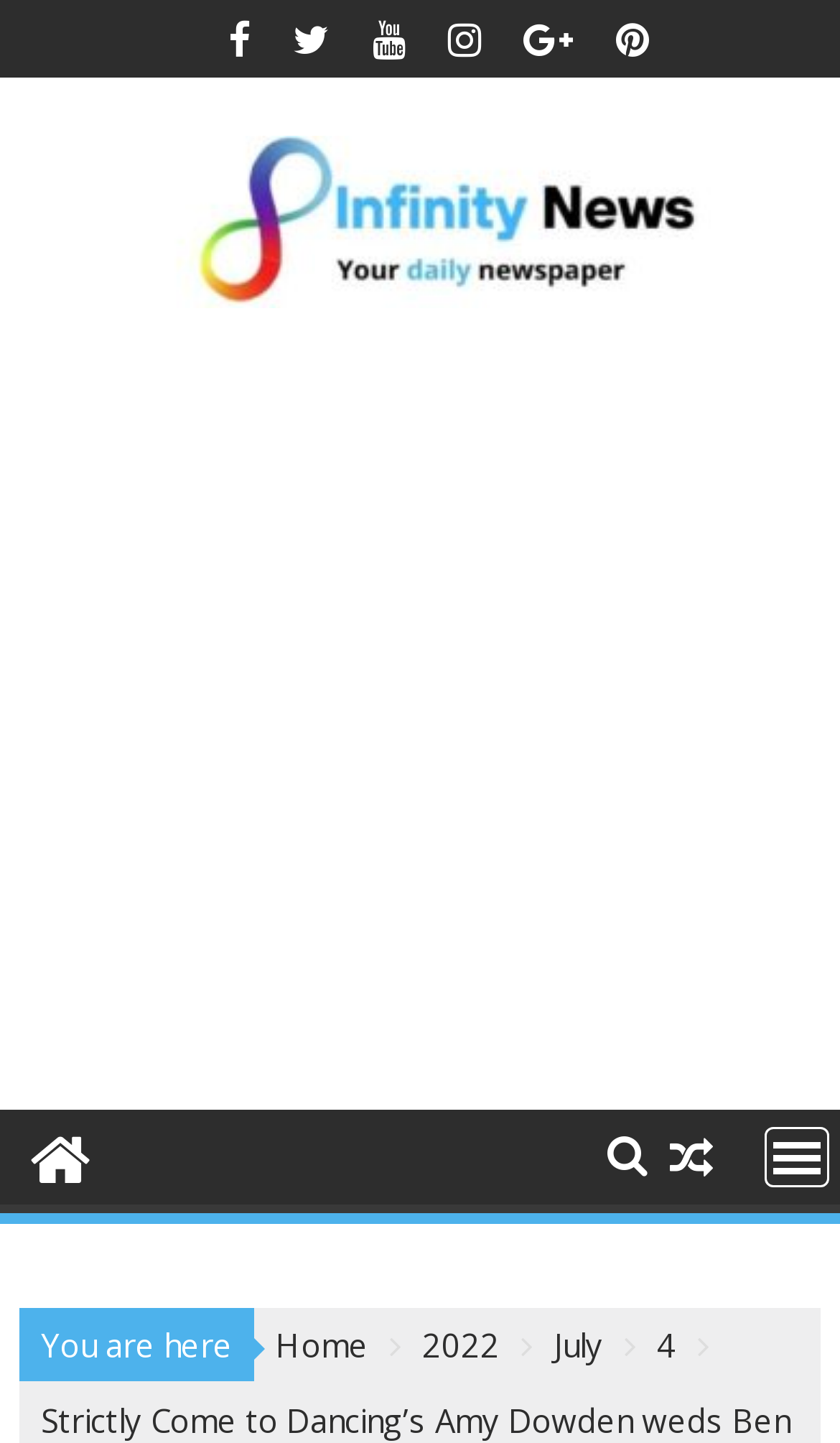Find the bounding box coordinates of the area to click in order to follow the instruction: "View the Advertisement".

[0.0, 0.269, 1.0, 0.754]